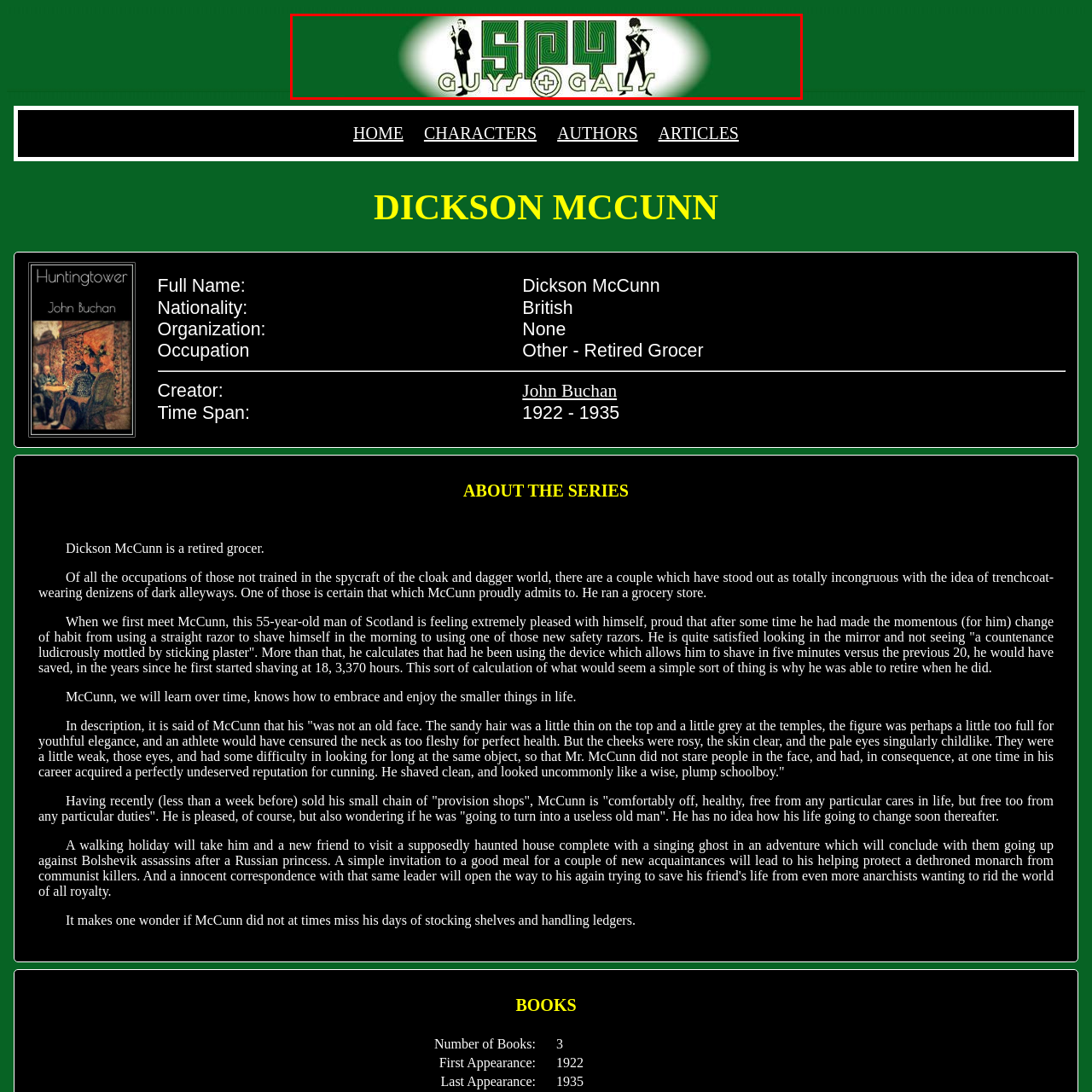Pay attention to the image encased in the red boundary and reply to the question using a single word or phrase:
How many people are depicted in the logo?

Two